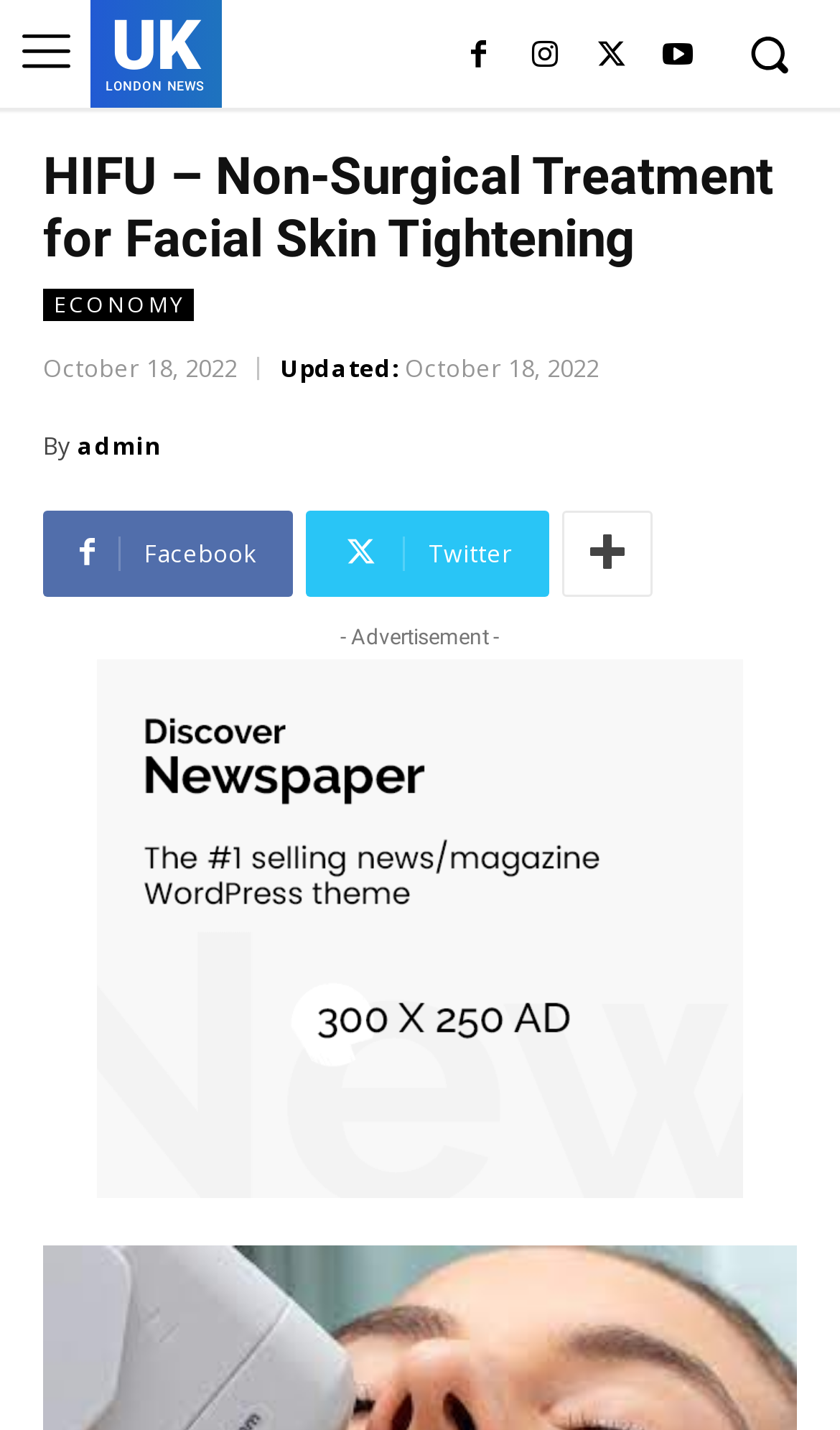Please locate the bounding box coordinates for the element that should be clicked to achieve the following instruction: "Click the Facebook link". Ensure the coordinates are given as four float numbers between 0 and 1, i.e., [left, top, right, bottom].

[0.051, 0.357, 0.349, 0.417]